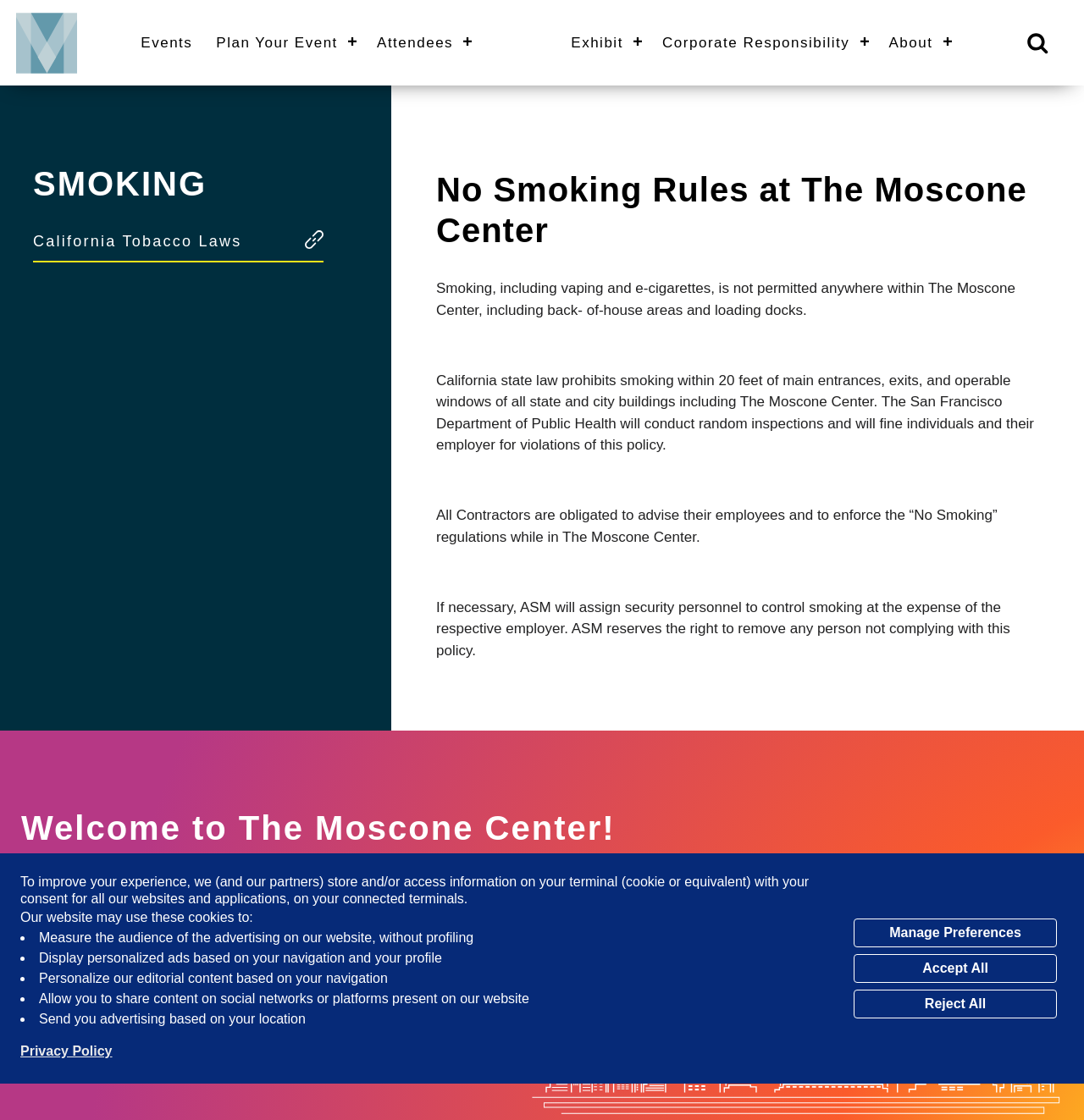Pinpoint the bounding box coordinates of the clickable element needed to complete the instruction: "Click the 'Privacy Policy' link". The coordinates should be provided as four float numbers between 0 and 1: [left, top, right, bottom].

[0.019, 0.931, 0.104, 0.946]